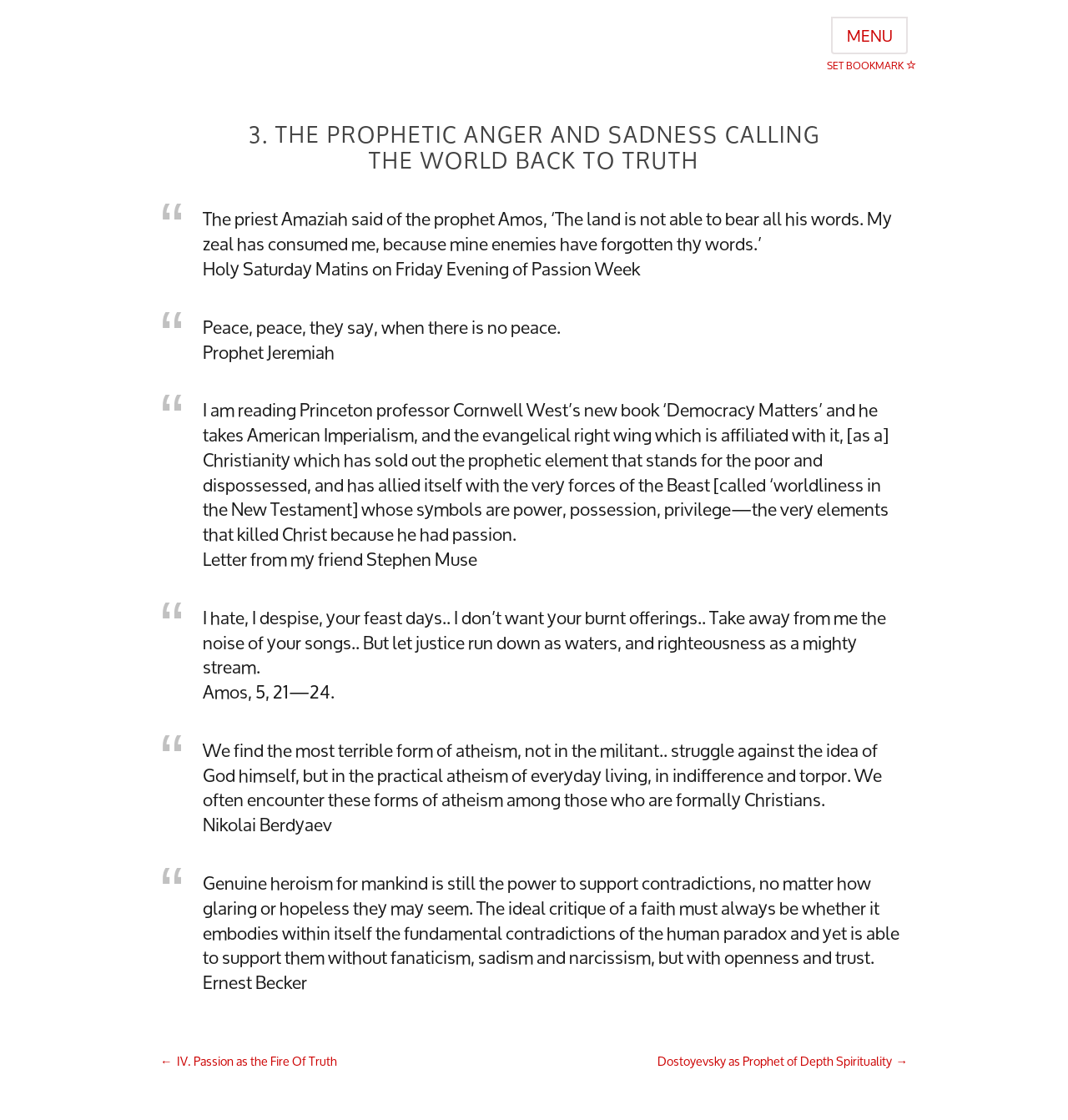For the given element description Set Bookmark, determine the bounding box coordinates of the UI element. The coordinates should follow the format (top-left x, top-left y, bottom-right x, bottom-right y) and be within the range of 0 to 1.

[0.767, 0.048, 0.858, 0.069]